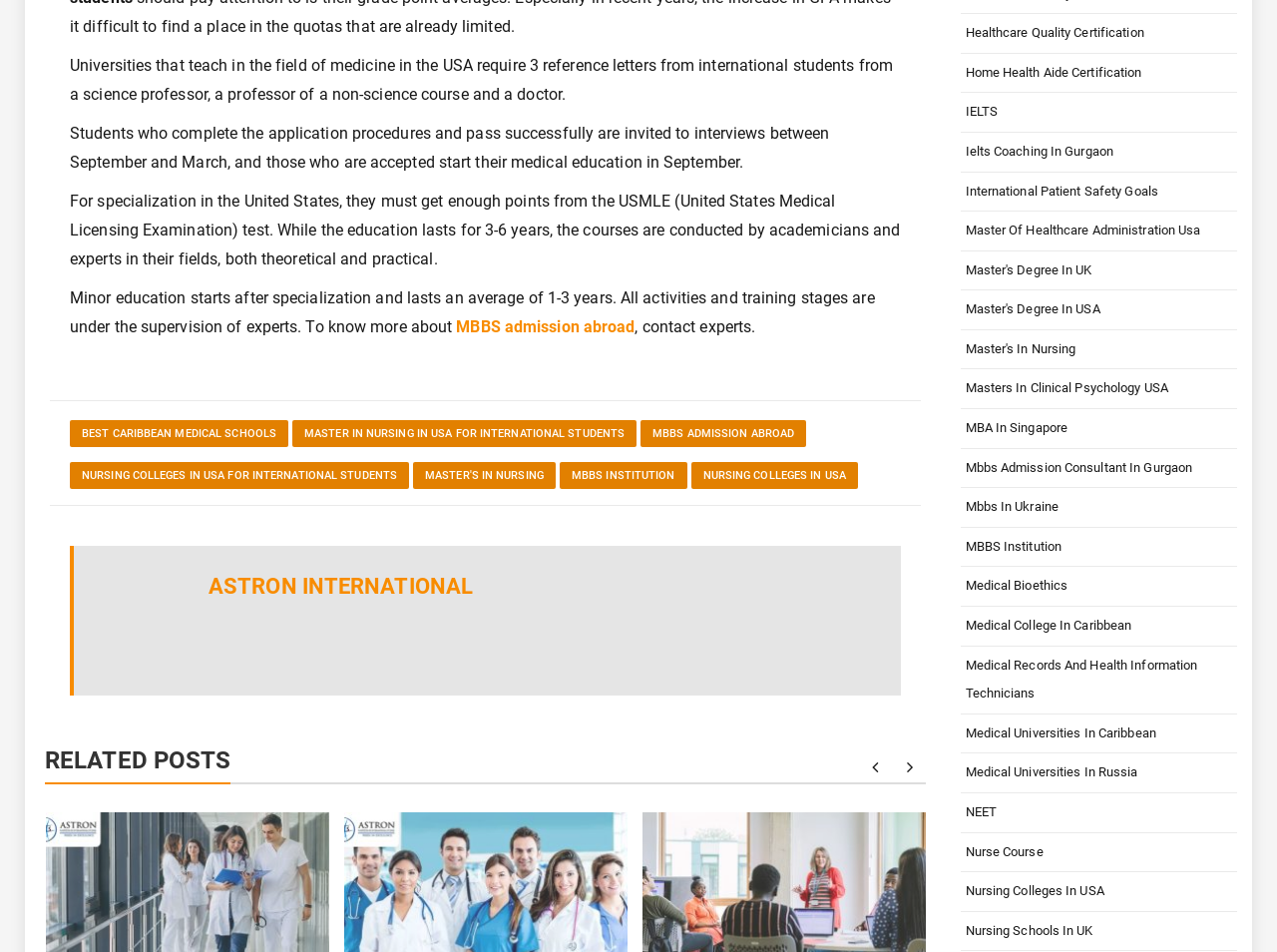Provide the bounding box coordinates for the UI element described in this sentence: "Masters in clinical psychology USA". The coordinates should be four float values between 0 and 1, i.e., [left, top, right, bottom].

[0.752, 0.388, 0.969, 0.429]